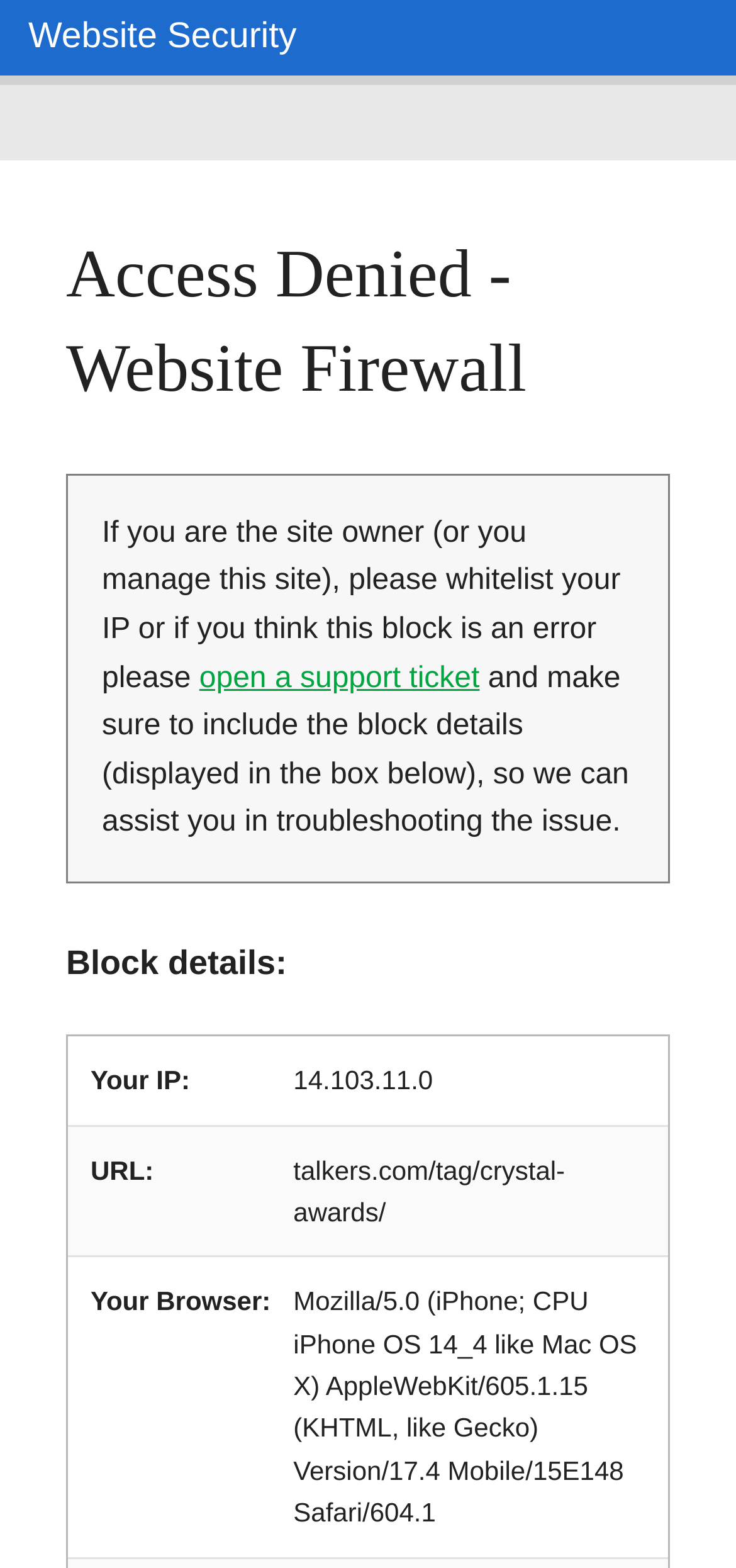Illustrate the webpage thoroughly, mentioning all important details.

The webpage is about website security and access denial. At the top, there is a heading that reads "Access Denied - Website Firewall". Below this heading, there is a paragraph of text that explains the situation to the site owner or manager, instructing them to whitelist their IP or open a support ticket if they think the block is an error. The link to open a support ticket is placed in the middle of this paragraph.

Further down, there is another heading that says "Block details:". Below this heading, there is a table with three rows, each containing two columns. The first row displays the label "Your IP:" and the value "14.103.11.0". The second row shows the label "URL:" and the value "talkers.com/tag/crystal-awards/". The third row displays the label "Your Browser:" and a lengthy value describing the browser type and version.

Overall, the webpage appears to be a security notification page that provides information about the blocked access and guides the user to resolve the issue.